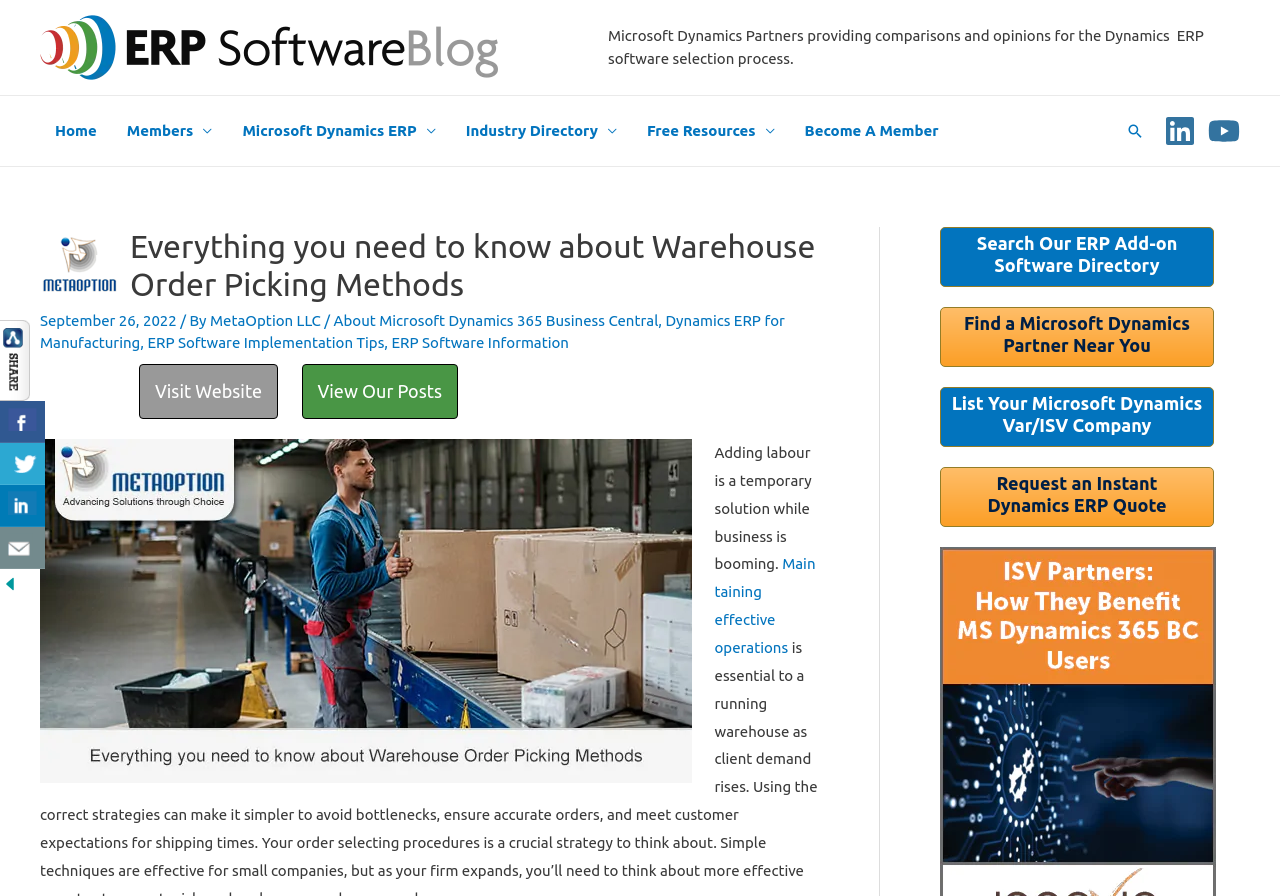What is the name of the ERP software blog?
From the details in the image, provide a complete and detailed answer to the question.

The answer can be found by looking at the top-left corner of the webpage, where there is a link with the text 'ERP Software Blog'.